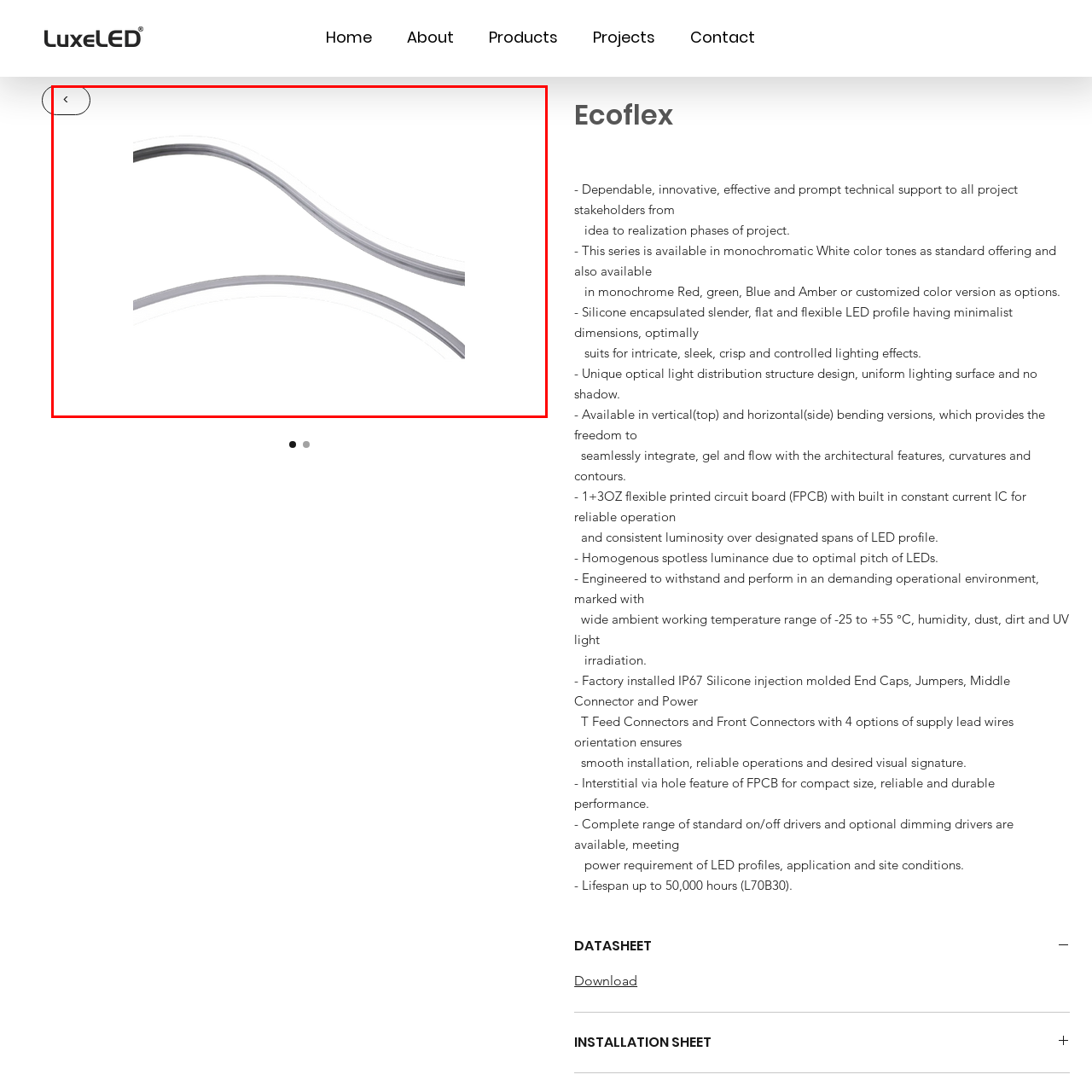How many LED profiles are shown? Examine the image inside the red bounding box and answer concisely with one word or a short phrase.

Two